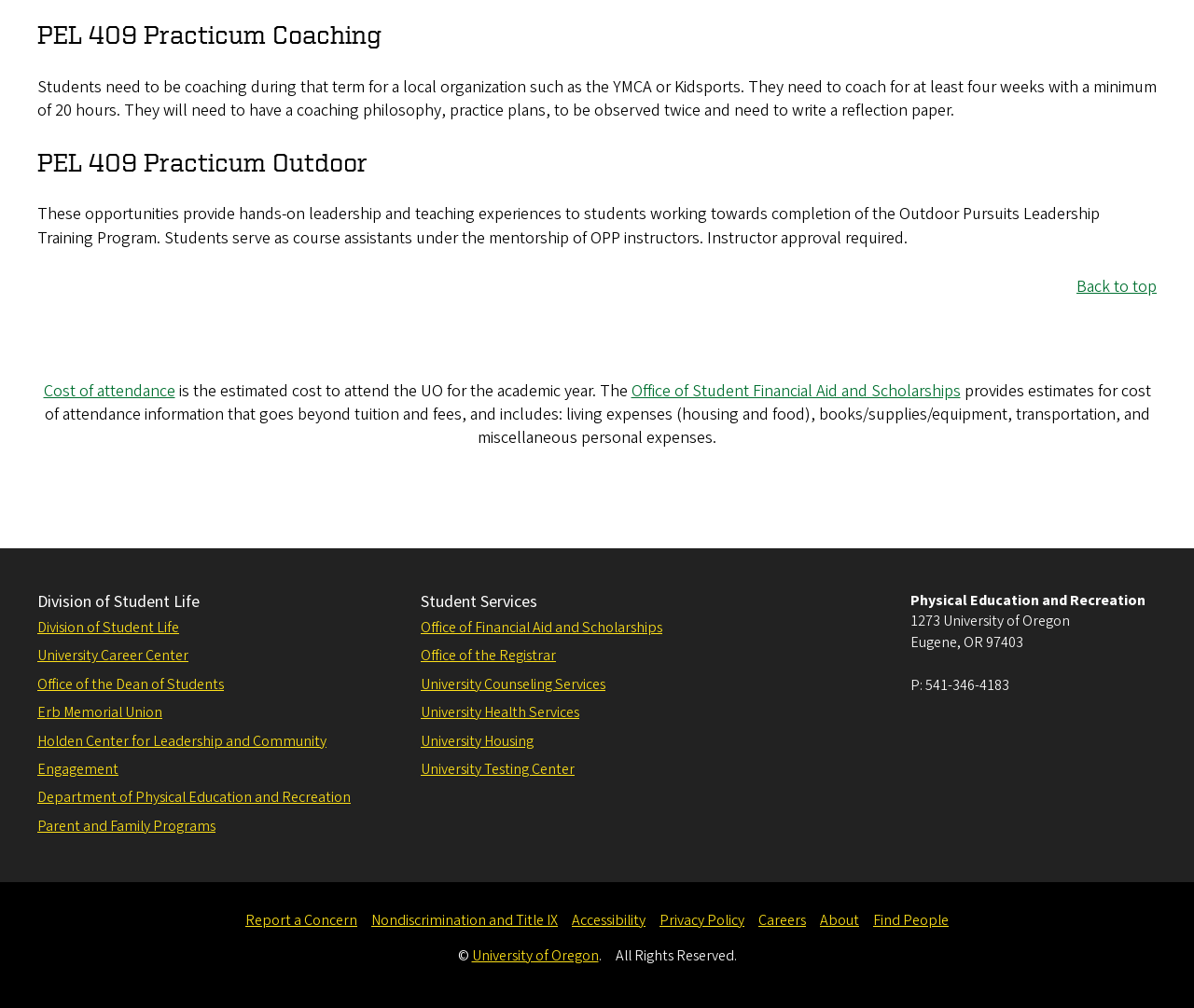Show the bounding box coordinates for the element that needs to be clicked to execute the following instruction: "Go to 'Office of Student Financial Aid and Scholarships'". Provide the coordinates in the form of four float numbers between 0 and 1, i.e., [left, top, right, bottom].

[0.529, 0.377, 0.804, 0.4]